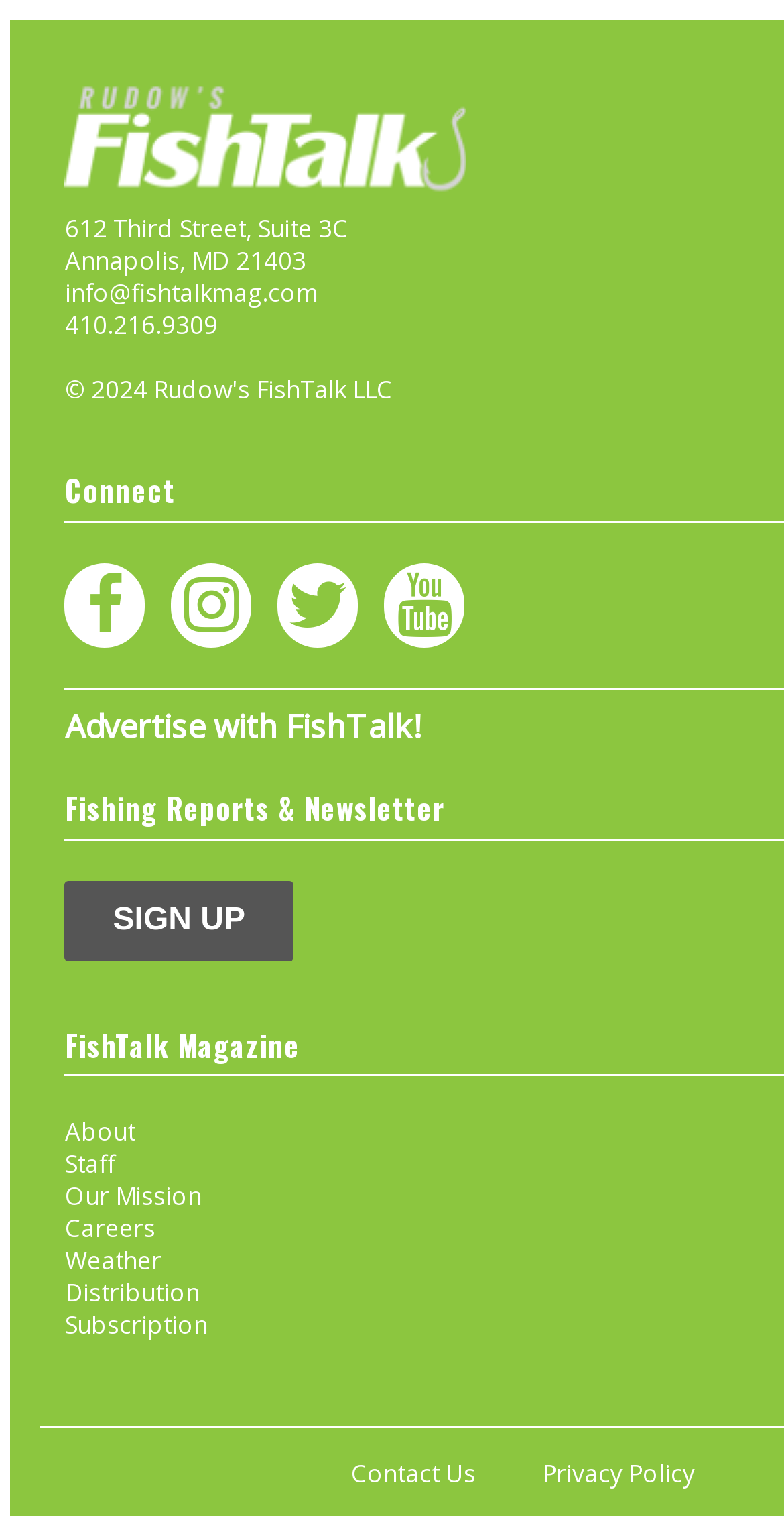Determine the bounding box coordinates of the UI element described below. Use the format (top-left x, top-left y, bottom-right x, bottom-right y) with floating point numbers between 0 and 1: Staff

[0.083, 0.757, 0.147, 0.779]